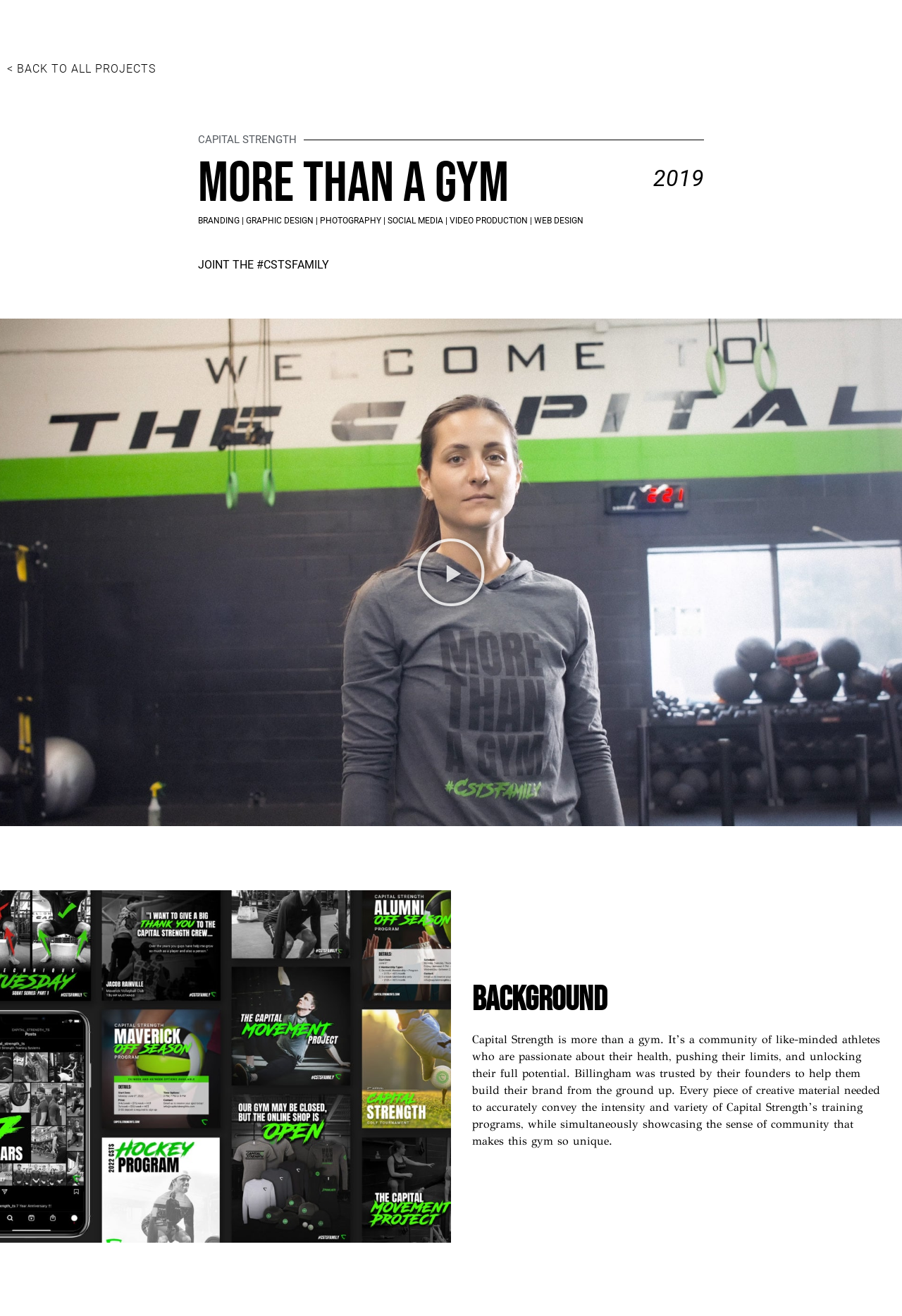Use a single word or phrase to answer the question: What is the call-to-action on the video?

Play Video